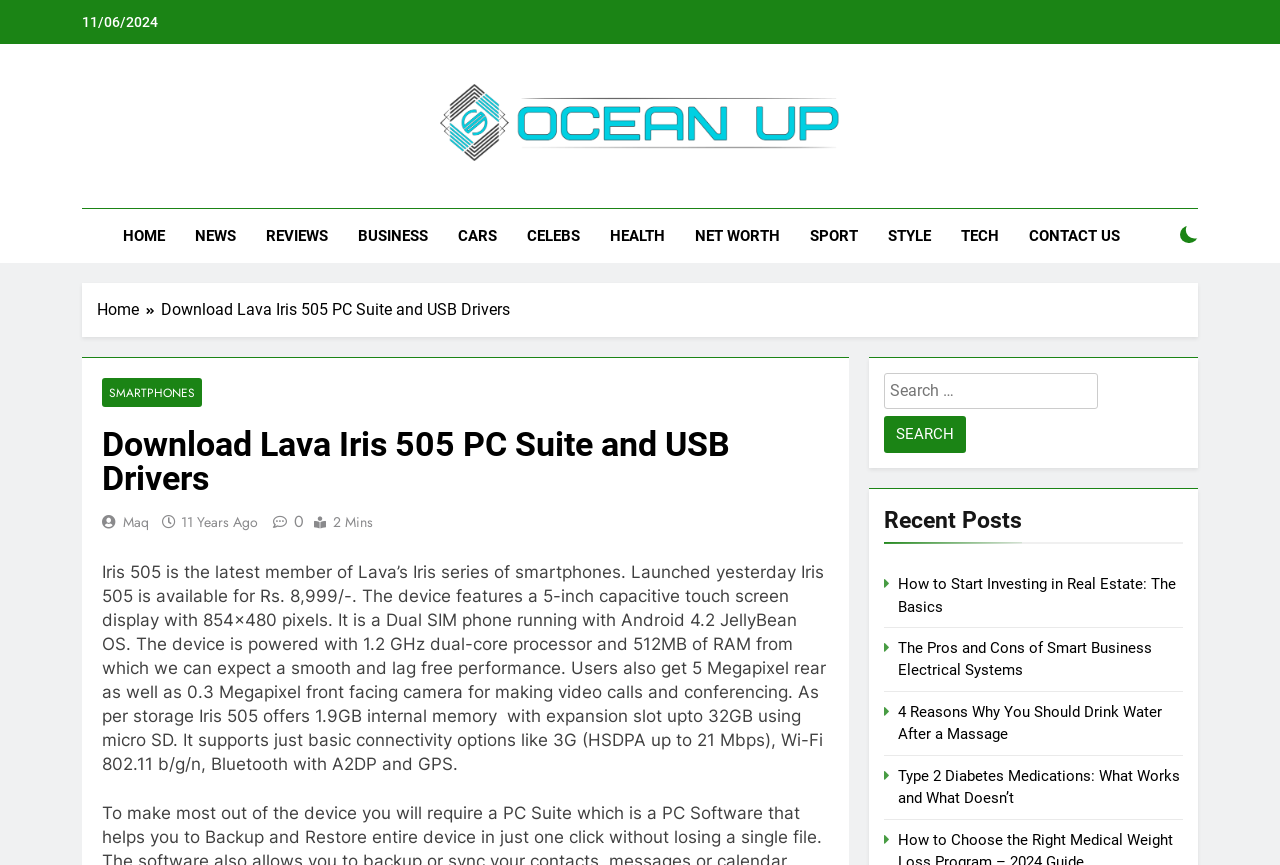What is the name of the smartphone?
Please interpret the details in the image and answer the question thoroughly.

I found the answer by reading the text description on the webpage, which states 'Iris 505 is the latest member of Lava’s Iris series of smartphones.'